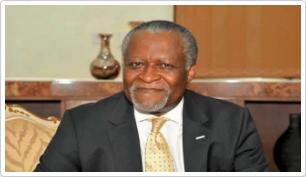Reply to the question with a brief word or phrase: What is the gentleman's facial expression?

A warm smile